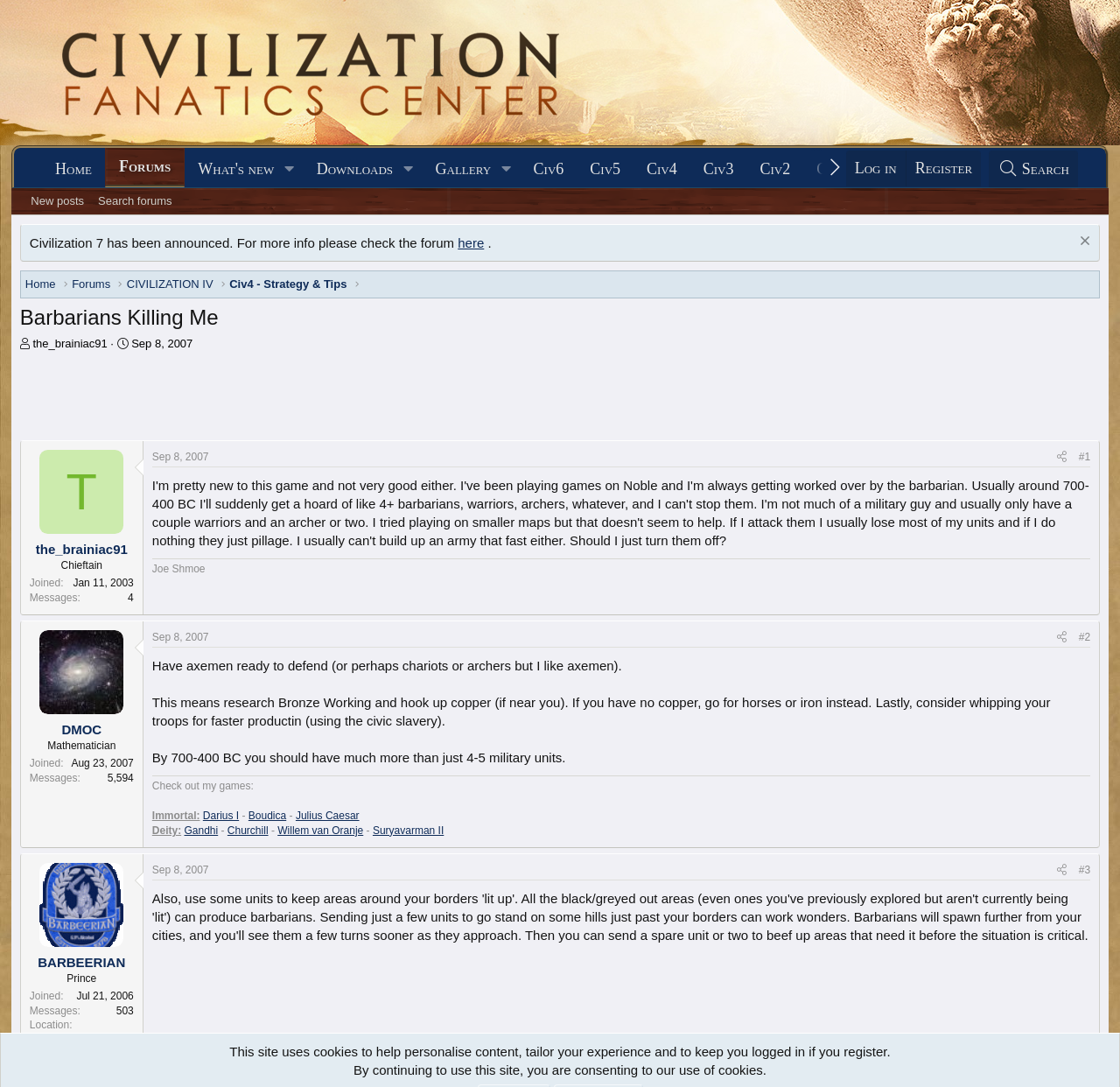Please mark the clickable region by giving the bounding box coordinates needed to complete this instruction: "Search forums".

[0.081, 0.173, 0.16, 0.198]